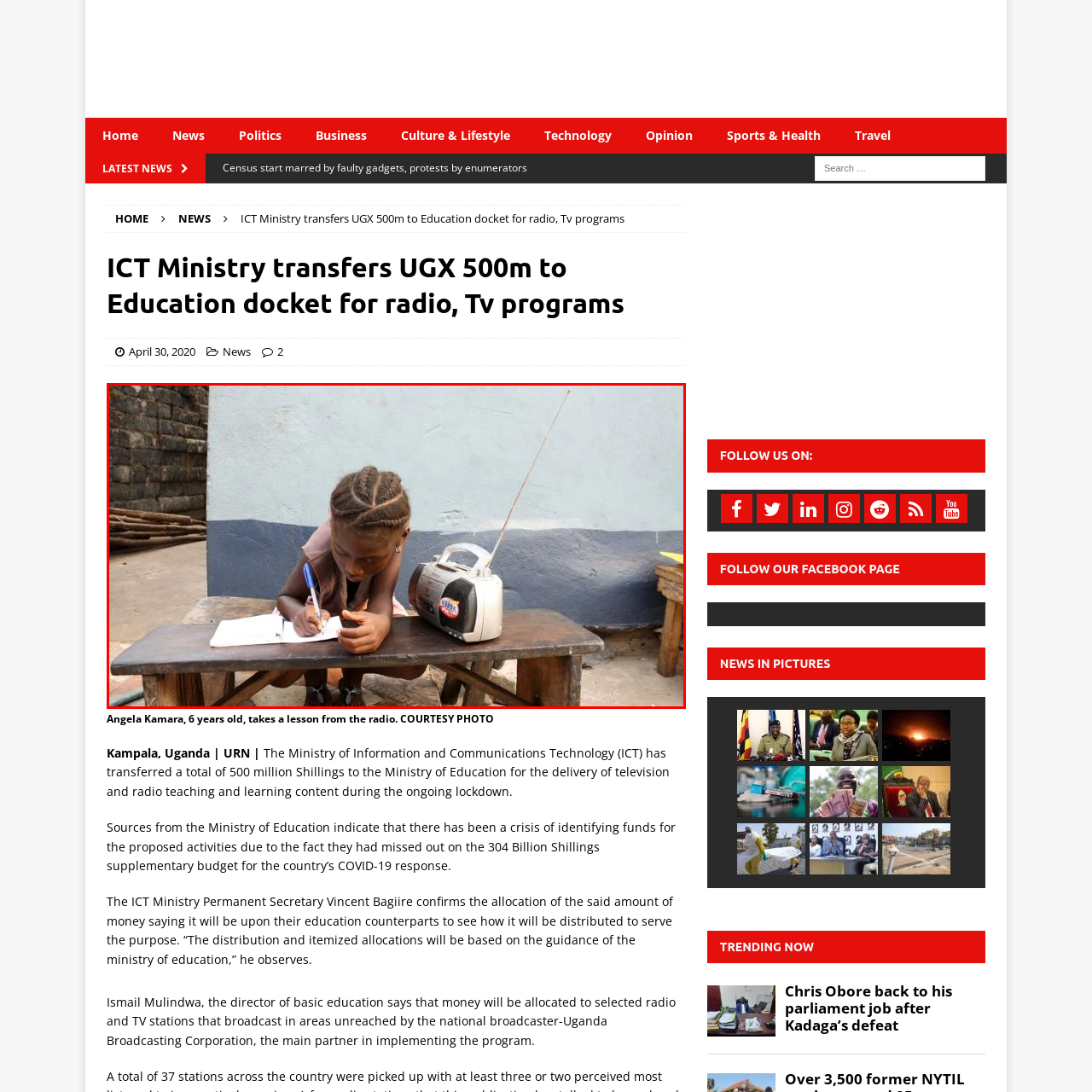Focus on the image outlined in red and offer a detailed answer to the question below, relying on the visual elements in the image:
What is the purpose of the portable radio?

The caption explains that the portable radio is part of an innovative educational program that allows children to access learning and teaching content via radio, especially during challenging times like the ongoing lockdown.